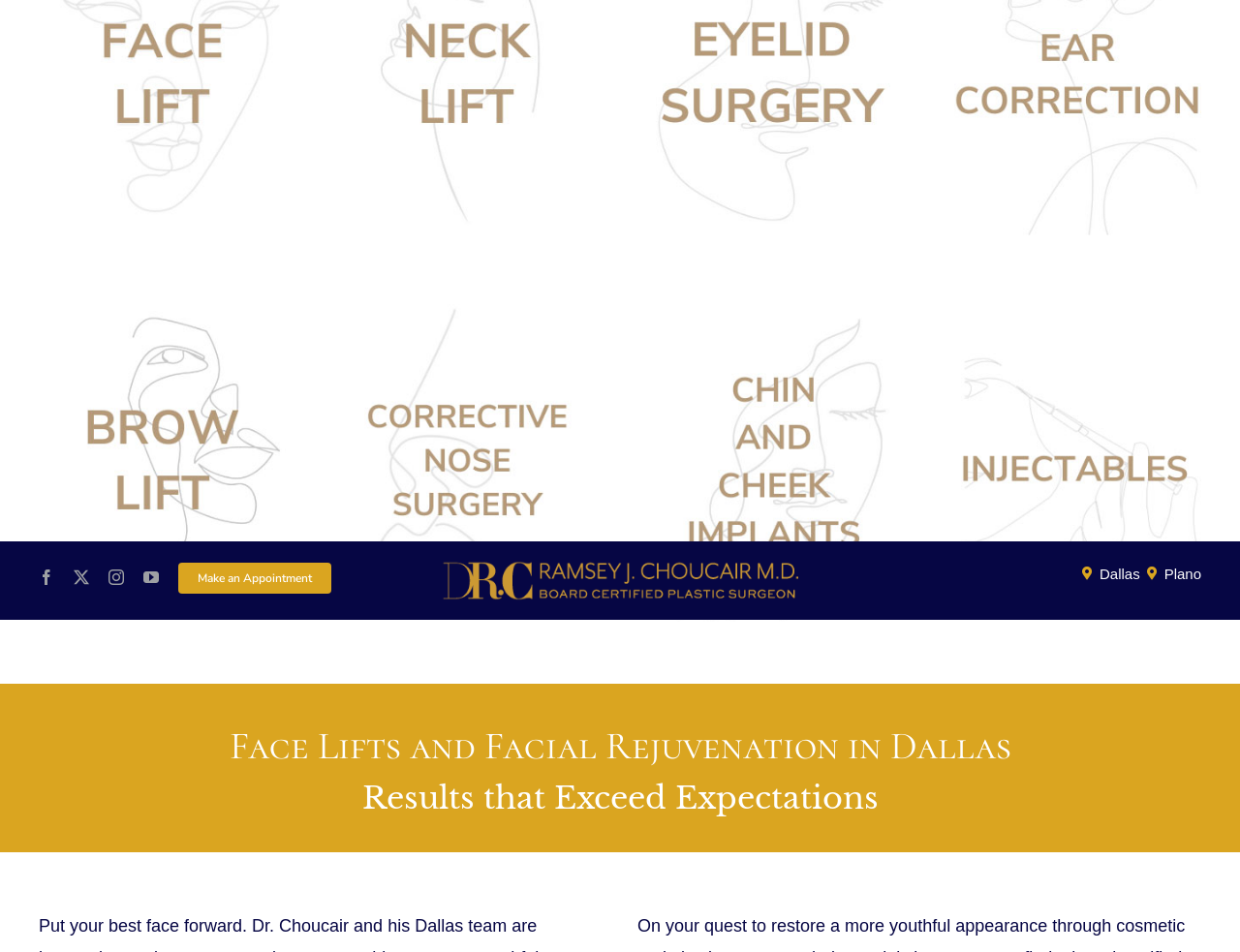From the webpage screenshot, predict the bounding box coordinates (top-left x, top-left y, bottom-right x, bottom-right y) for the UI element described here: alt="Dr. Ramsey Choucair Logo"

[0.356, 0.588, 0.644, 0.608]